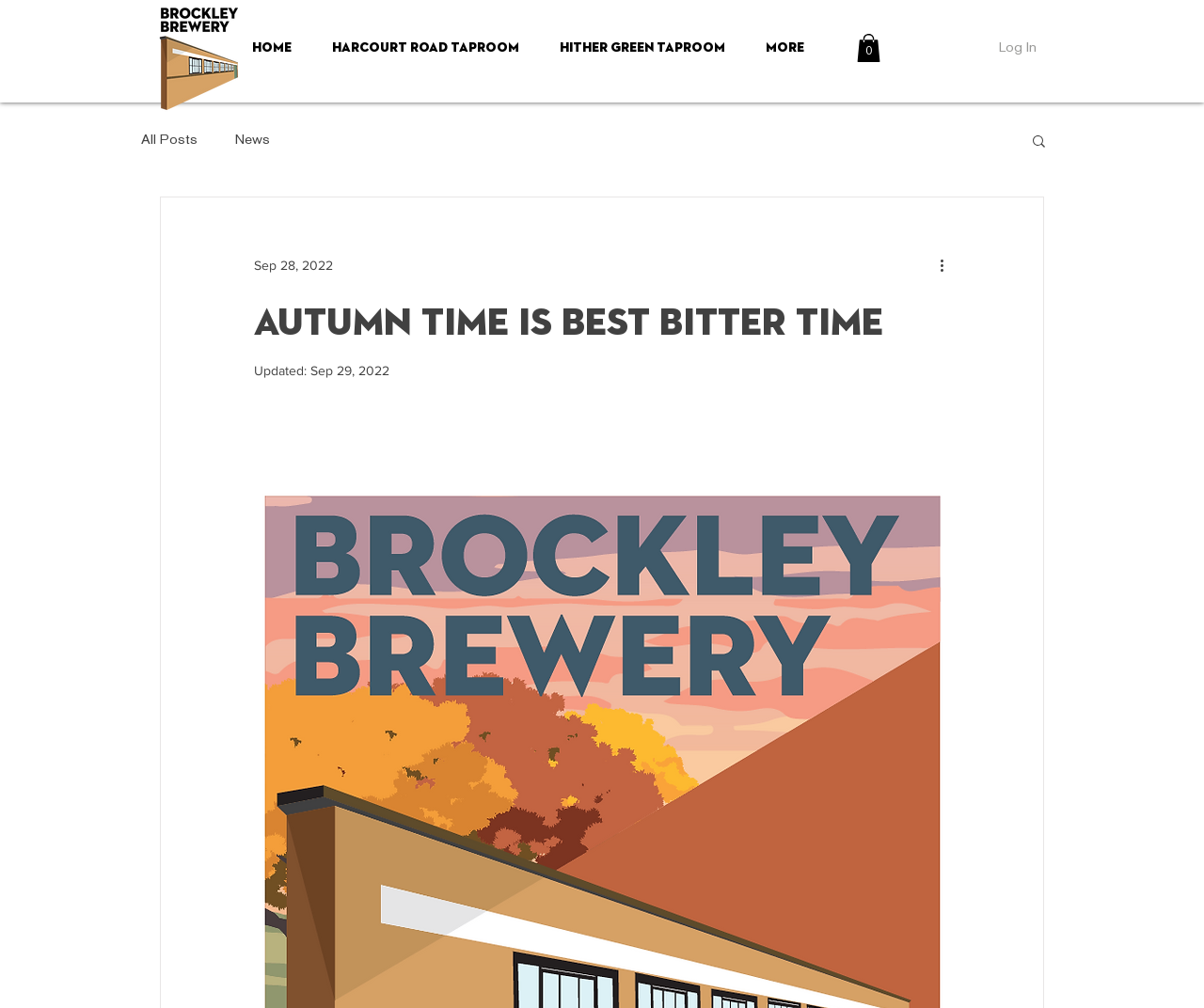What is the name of the taproom located on Harcourt Road?
Analyze the image and deliver a detailed answer to the question.

The navigation menu at the top of the webpage lists 'Harcourt Road Taproom' as one of the options.